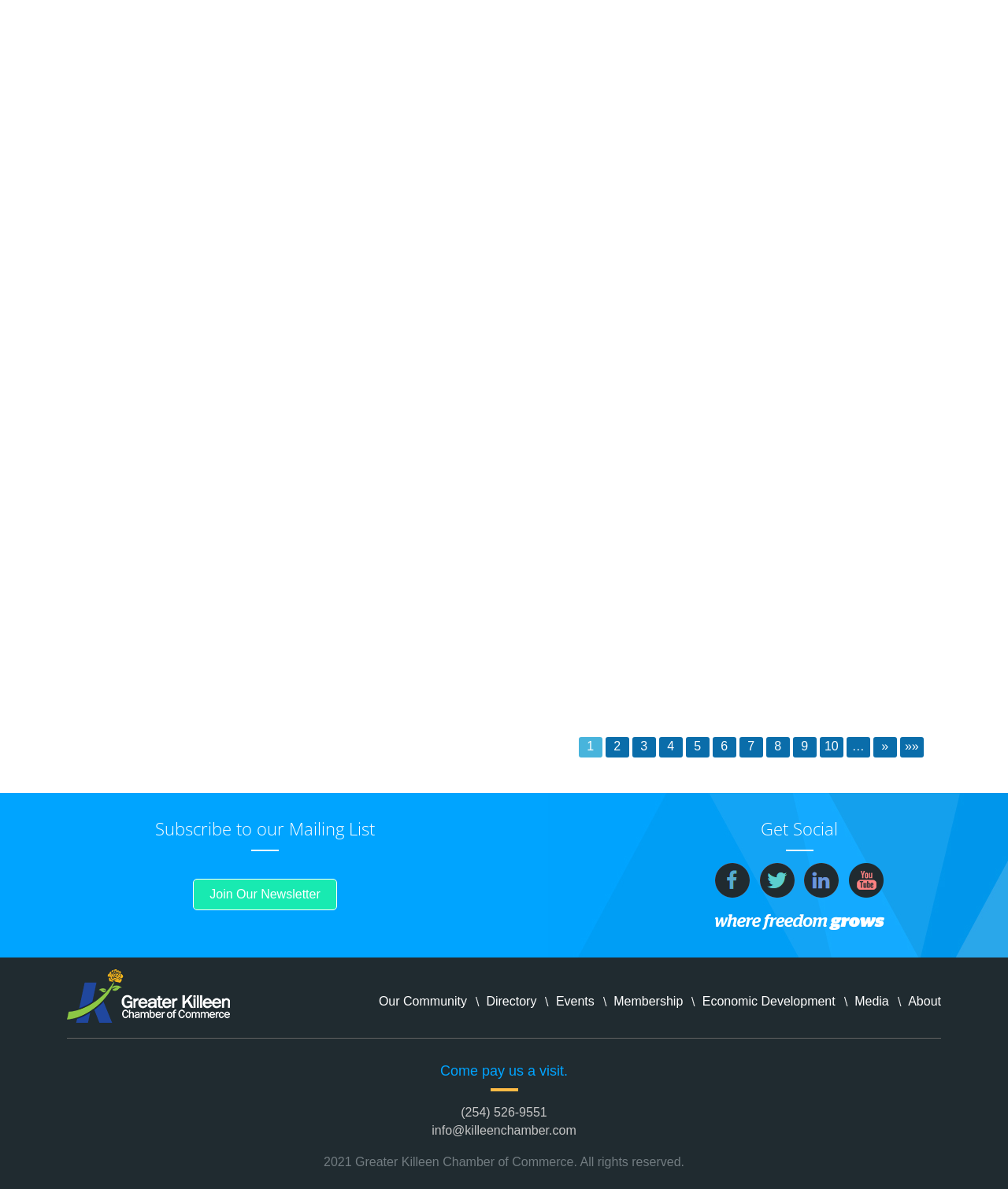Identify the bounding box coordinates of the specific part of the webpage to click to complete this instruction: "Click on the '2' link".

[0.601, 0.62, 0.624, 0.637]